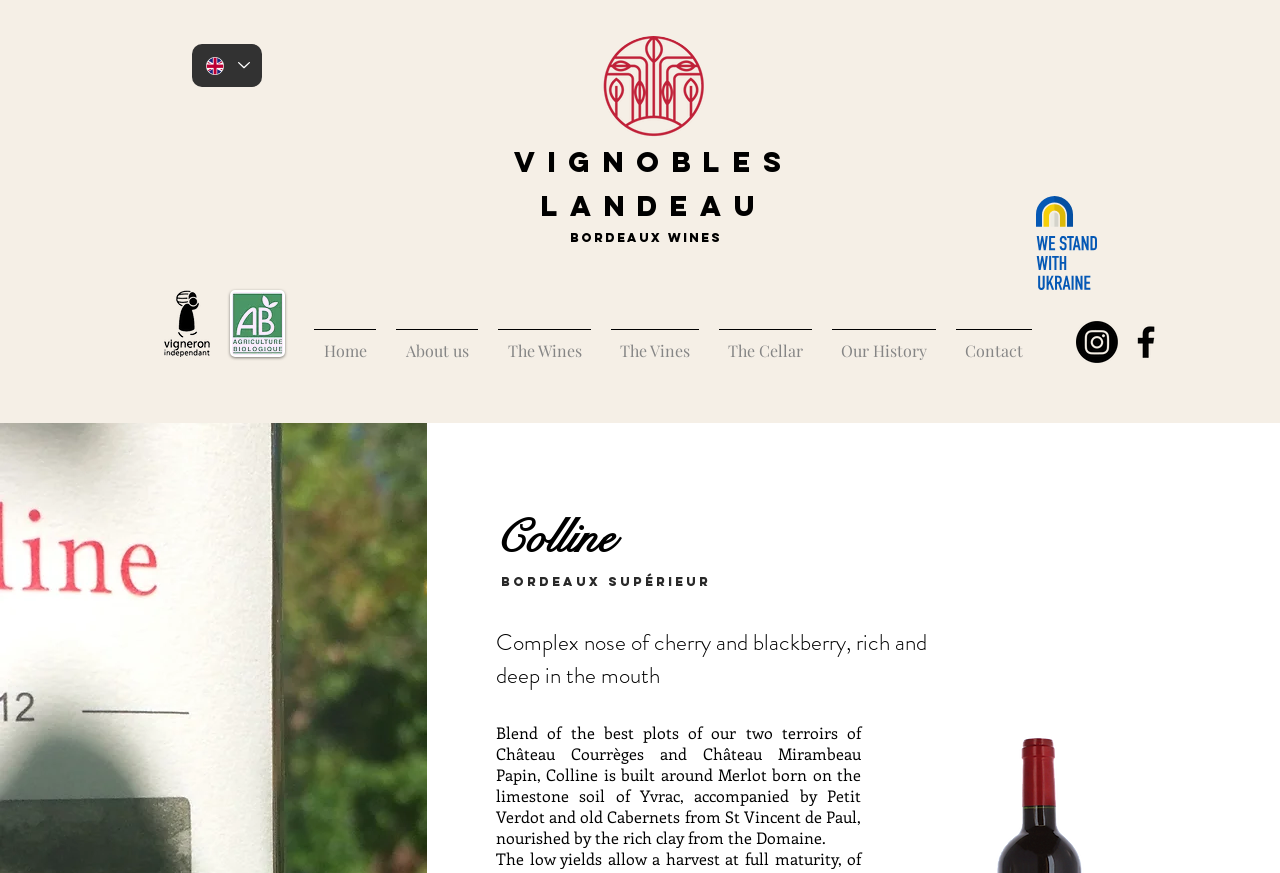How many navigation links are there?
Could you answer the question in a detailed manner, providing as much information as possible?

There are seven navigation links, which are Home, About us, The Wines, The Vines, The Cellar, Our History, and Contact, located in the 'Site' navigation menu.